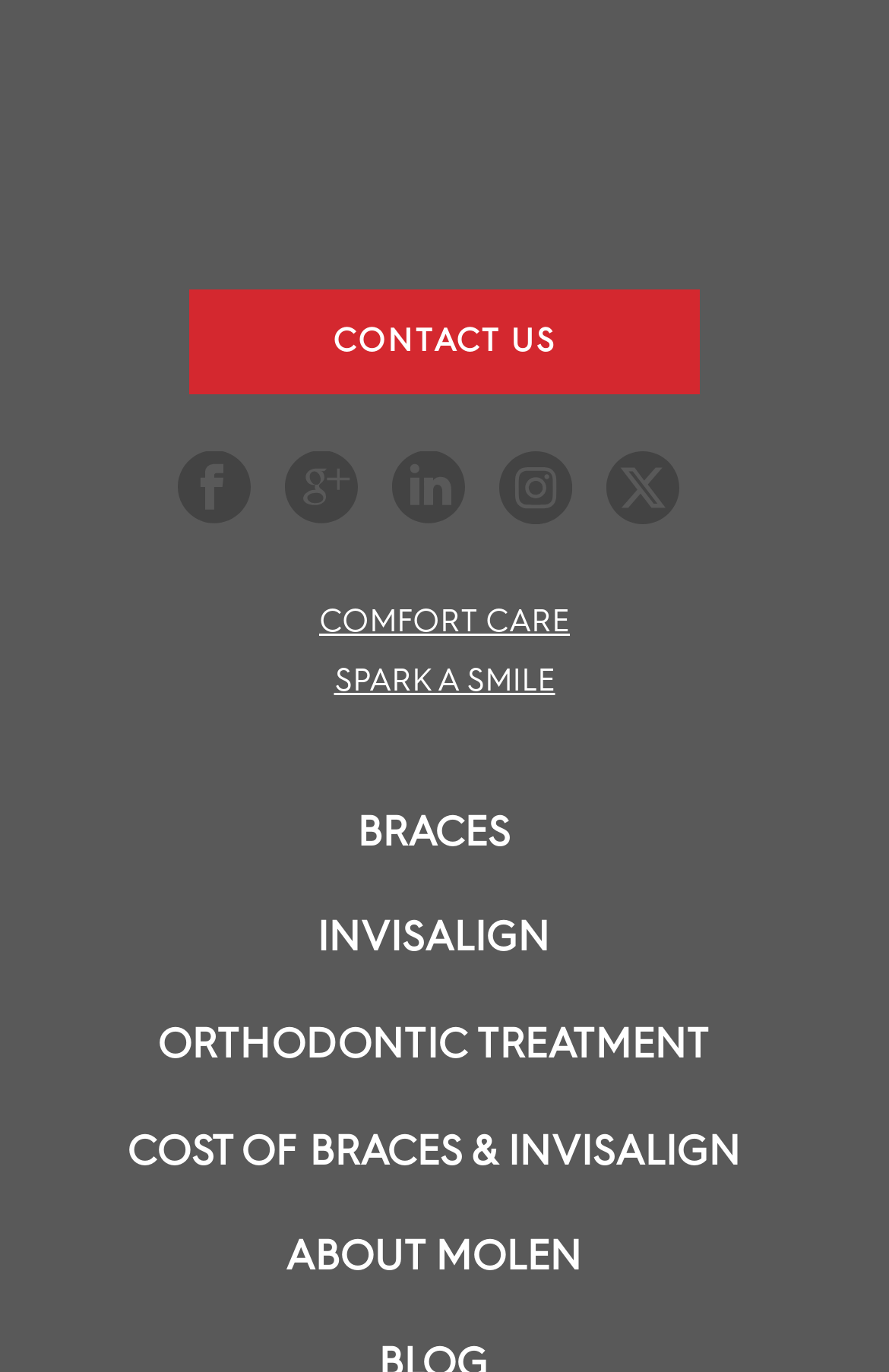Determine the bounding box coordinates for the UI element matching this description: "COST OF BRACES & INVISALIGN".

[0.129, 0.808, 0.871, 0.885]